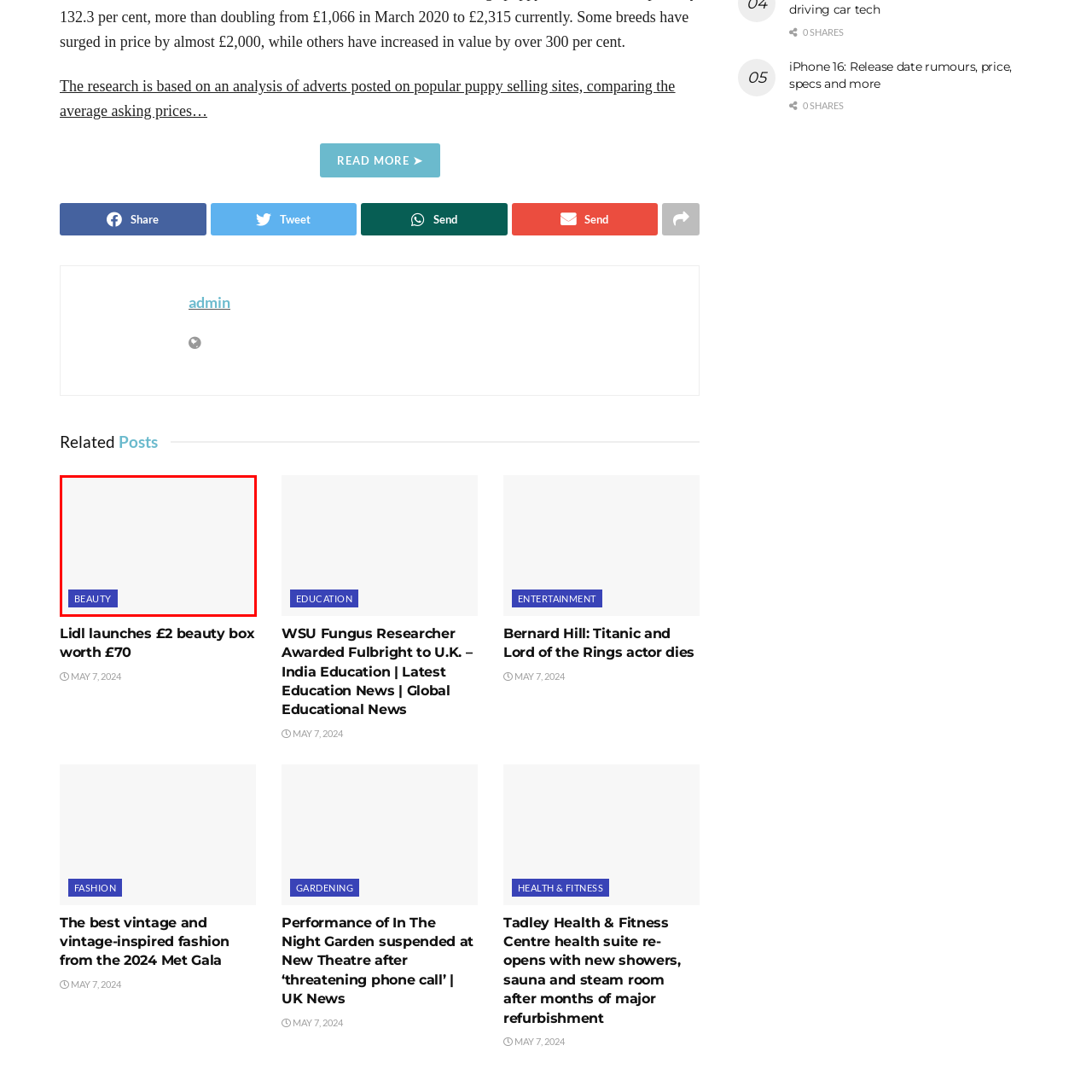What is the button labeled as?
Inspect the part of the image highlighted by the red bounding box and give a detailed answer to the question.

The button is labeled 'BEAUTY', which suggests that it may lead to a section dedicated to beauty-related articles or products.